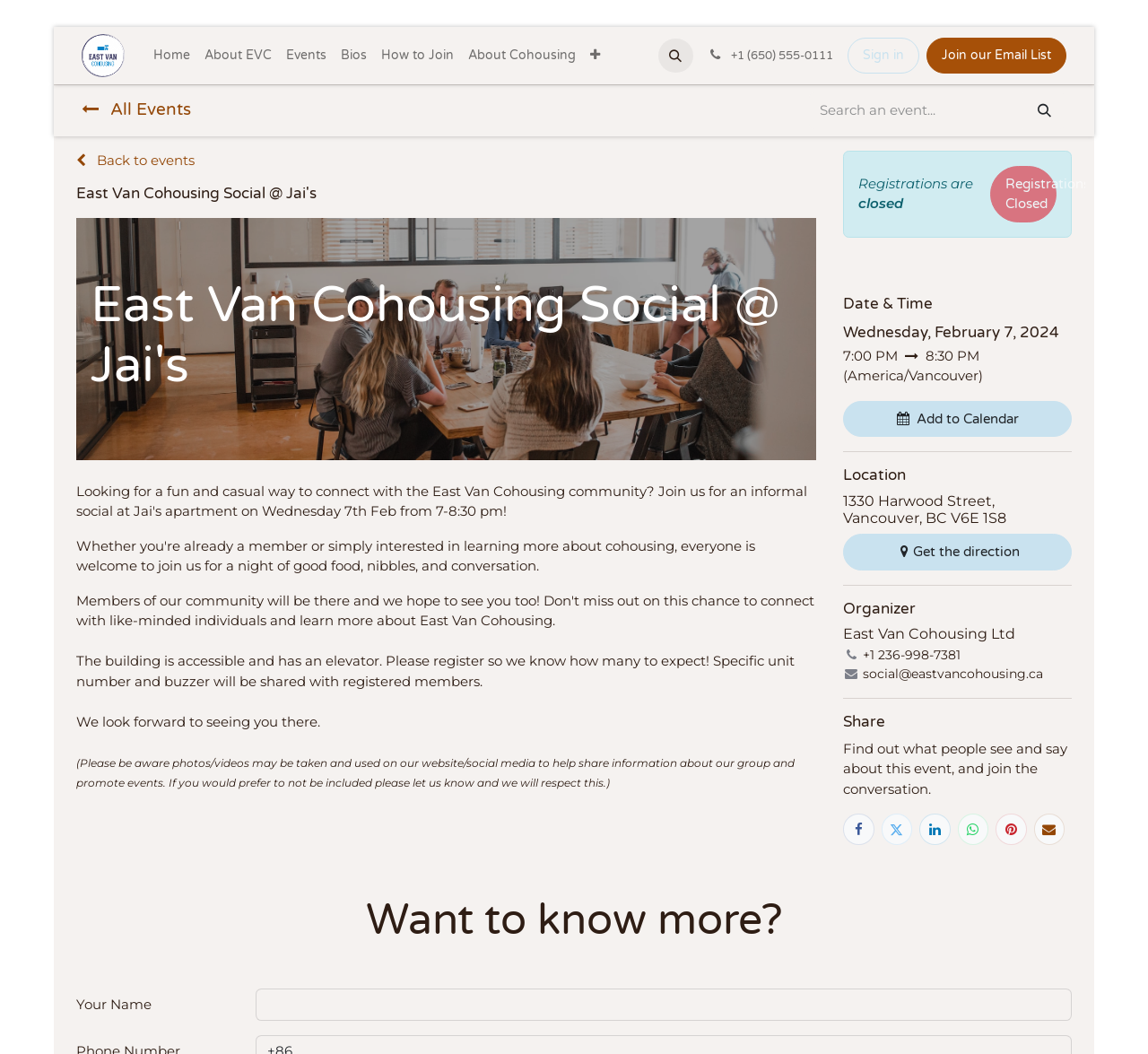What is the event title?
Using the screenshot, give a one-word or short phrase answer.

East Van Cohousing Social @ Jai's